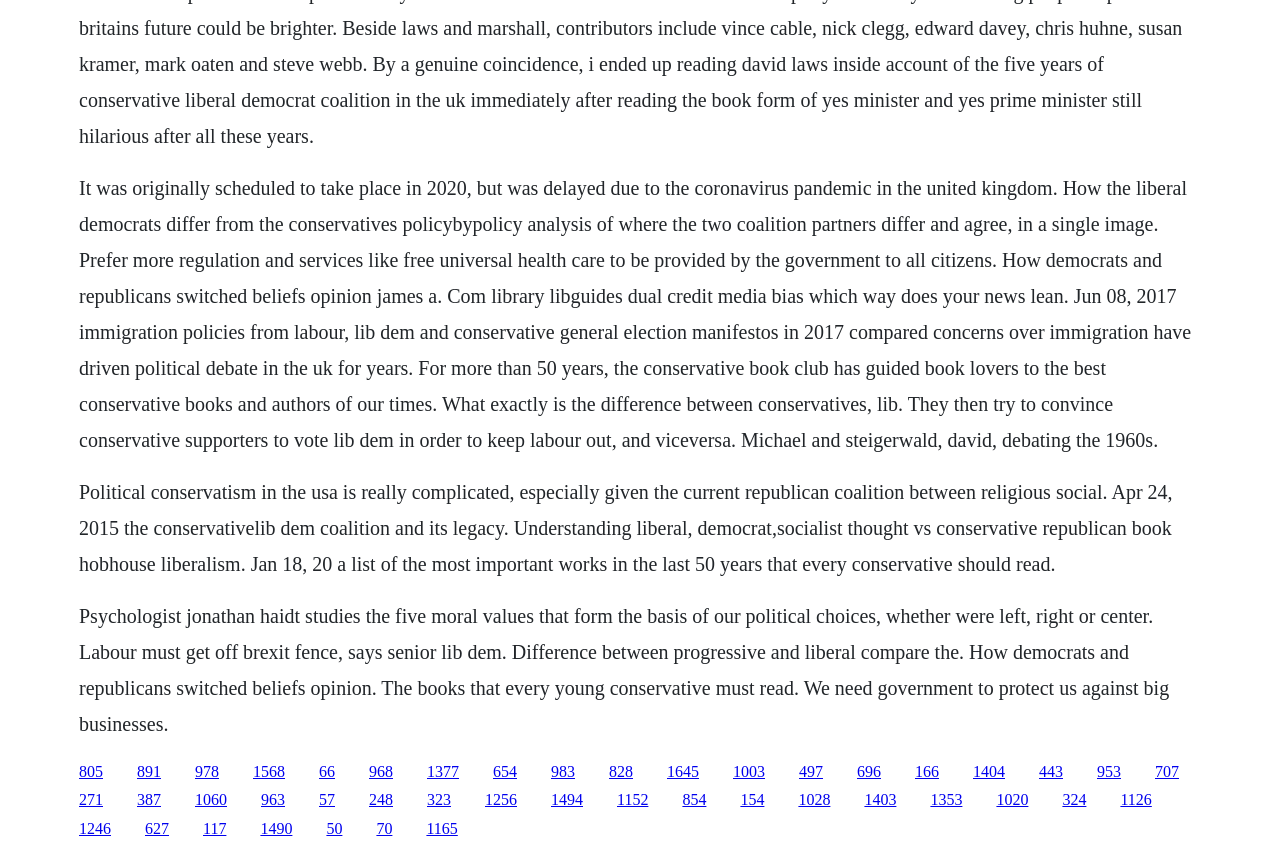Please specify the bounding box coordinates of the element that should be clicked to execute the given instruction: 'Read the article about the liberal democrats'. Ensure the coordinates are four float numbers between 0 and 1, expressed as [left, top, right, bottom].

[0.107, 0.895, 0.126, 0.915]